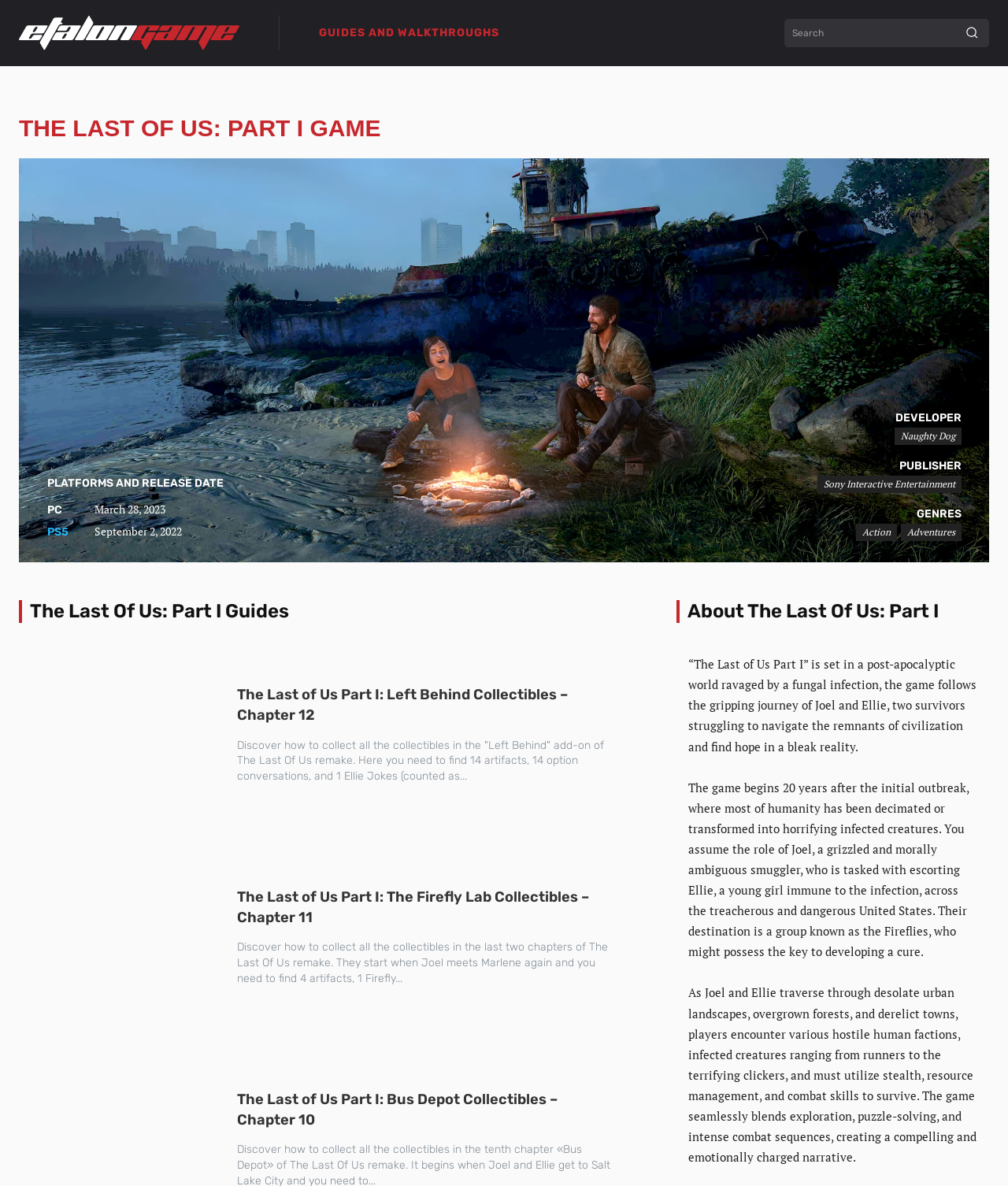Determine the bounding box coordinates for the area that should be clicked to carry out the following instruction: "Search for guides".

[0.778, 0.016, 0.981, 0.04]